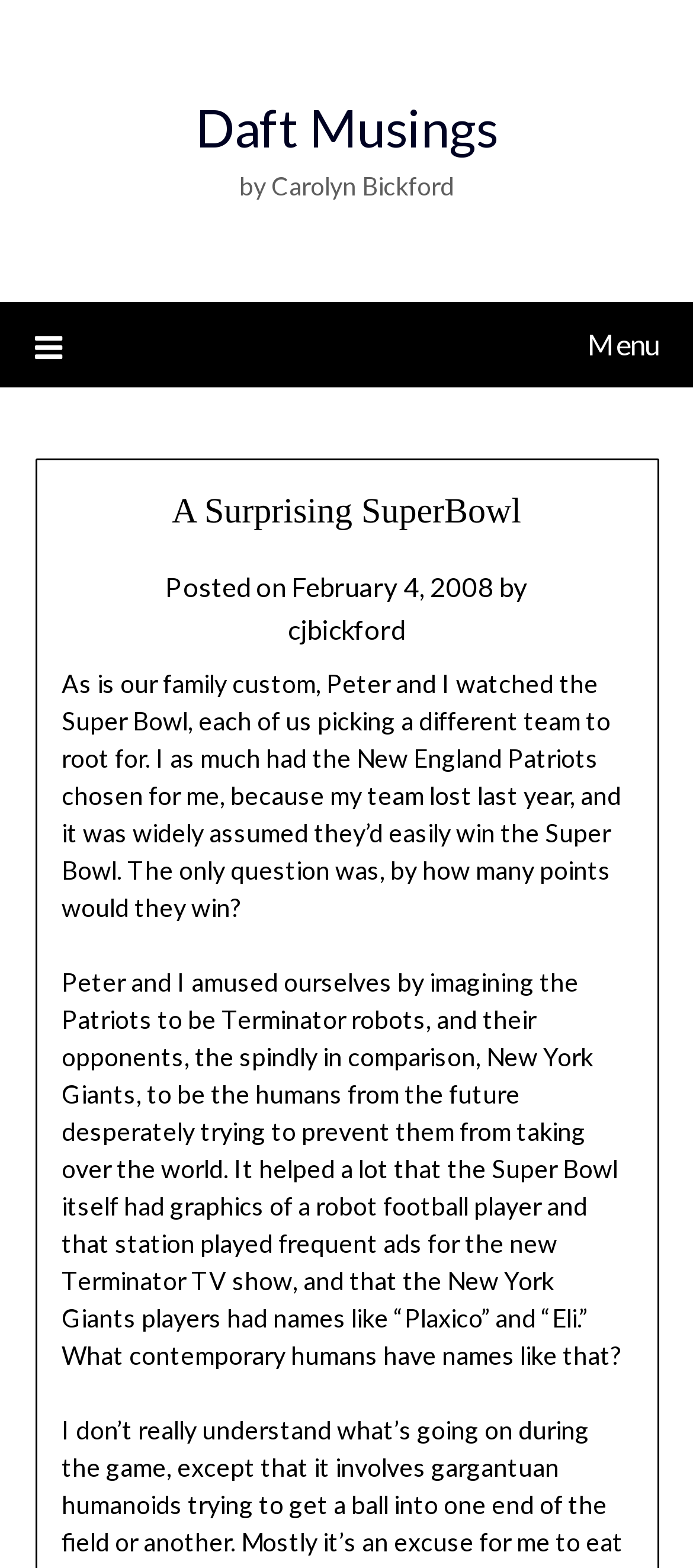Give a detailed explanation of the elements present on the webpage.

The webpage is a blog post titled "A Surprising SuperBowl – Daft Musings" by Carolyn Bickford. At the top, there is a link to "Daft Musings" and the author's name "by Carolyn Bickford" written in a smaller font. 

On the left side, there is a menu icon represented by a hamburger symbol, which is not expanded. When expanded, it reveals a header section with the title "A Surprising SuperBowl" in a larger font, followed by the post's metadata, including the date "February 4, 2008" and the author's name "cjbickford" as a link.

The main content of the blog post is divided into two paragraphs. The first paragraph describes the author's experience watching the Super Bowl with her husband Peter, where they imagined the New England Patriots as Terminator robots and the New York Giants as humans from the future. The second paragraph continues this imaginative scenario, noting the coincidence of the Super Bowl's robot football player graphics and the names of the New York Giants players.

There are no images on the page. The overall layout is simple, with a focus on the text content.